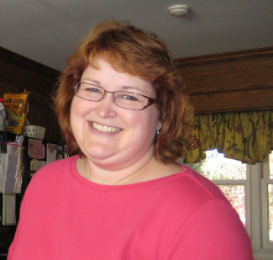Is the background of the image a kitchen environment?
Give a detailed response to the question by analyzing the screenshot.

The presence of a window and what appears to be kitchen items in the background, as mentioned in the caption, strongly suggests that the background of the image is a kitchen environment, which adds to the cozy and inviting atmosphere.